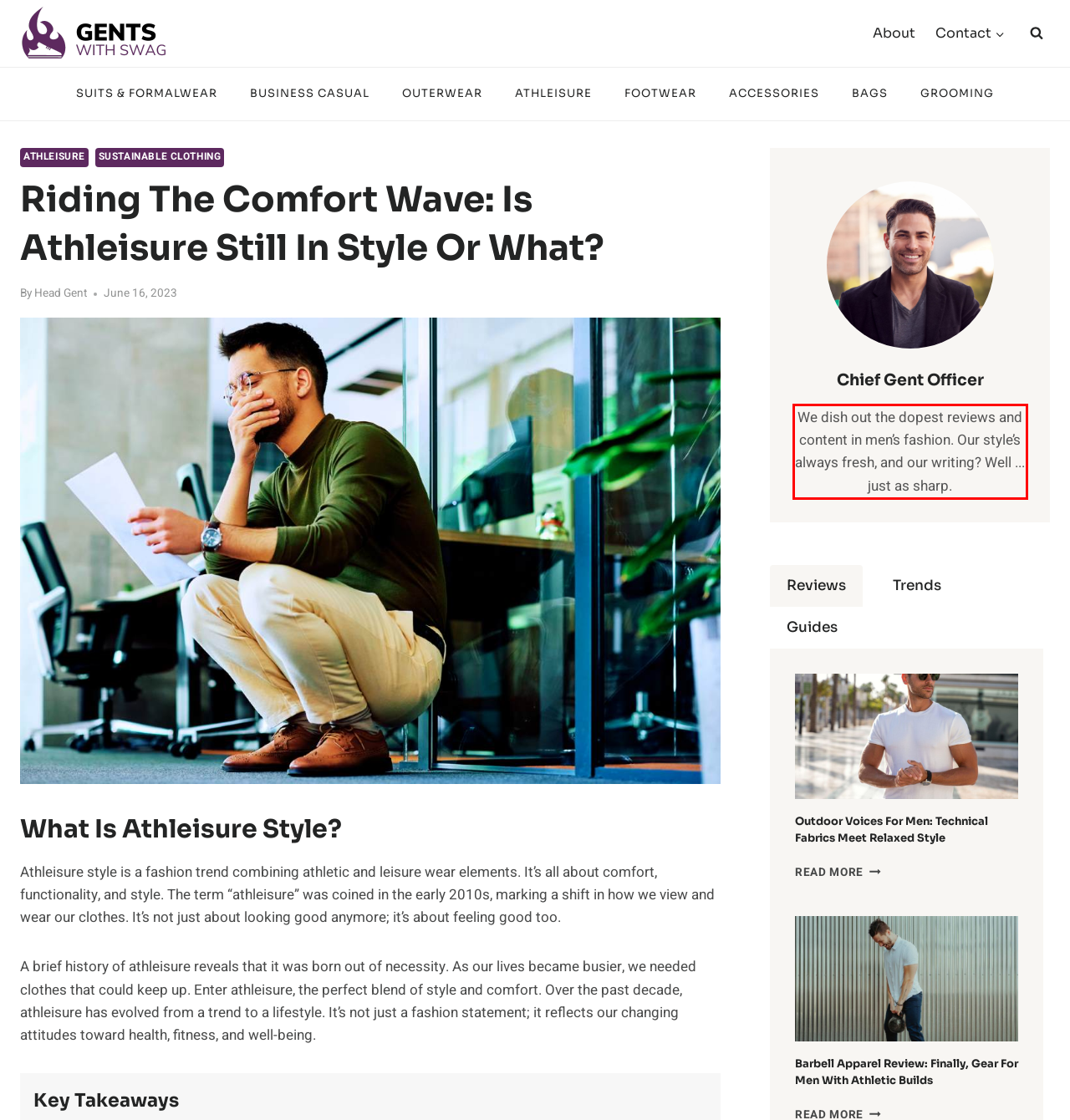In the given screenshot, locate the red bounding box and extract the text content from within it.

We dish out the dopest reviews and content in men’s fashion. Our style’s always fresh, and our writing? Well ... just as sharp.